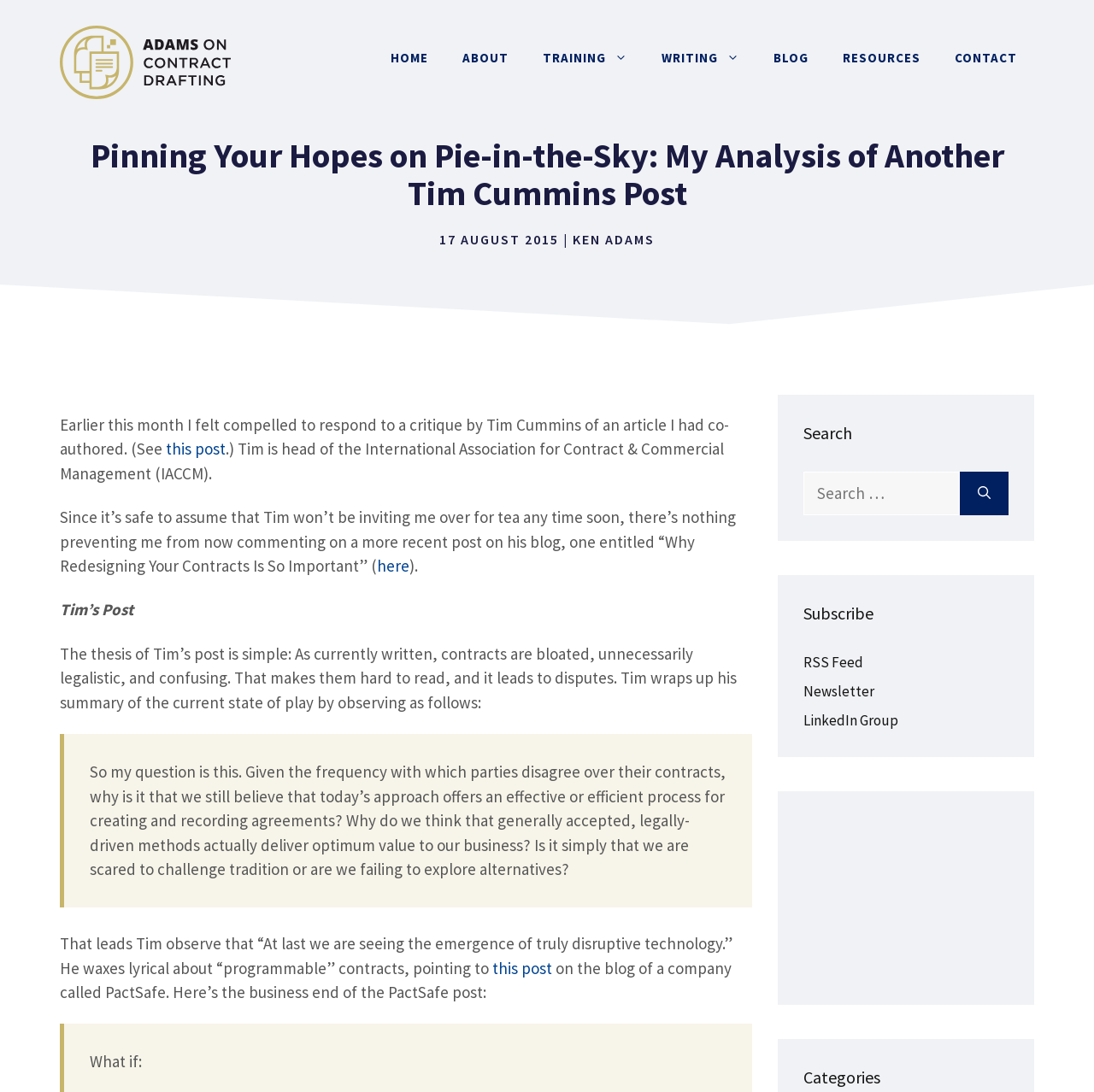Please answer the following query using a single word or phrase: 
What is the purpose of the search box?

To search the website